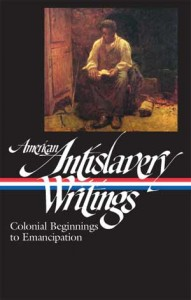Generate an elaborate caption for the given image.

The image depicts the cover of the book "American Antislavery Writings," which explores the varied literary contributions to the anti-slavery movement in America, spanning from colonial times to the era of emancipation. The cover features a poignant painting of an African American man, seated and contemplative, which underscores the themes of struggle and resilience central to the narratives within the book. The title is styled in an elegant, calligraphic font, emphasizing the historical significance of the writings compiled within. The volume promises a rich anthology of texts, including autobiographical accounts, children's literature, and poetry, each reflecting the powerful rhetoric and moral urgency of the fight against slavery in America. It serves as a vital resource for understanding the diverse voices and forms that shaped the discourse on freedom and justice.